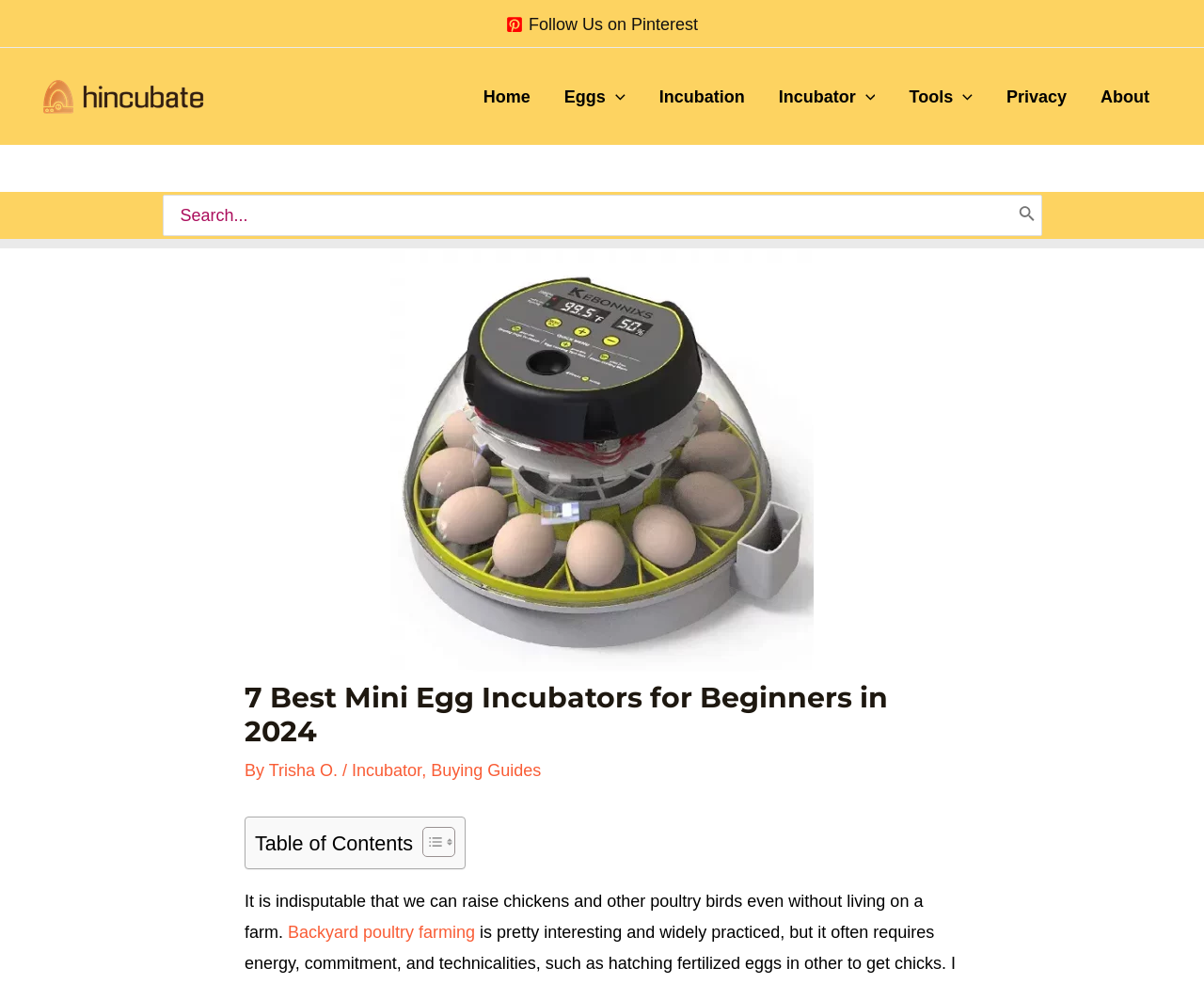Please identify the bounding box coordinates of the clickable area that will allow you to execute the instruction: "Search for something".

[0.136, 0.199, 0.864, 0.239]